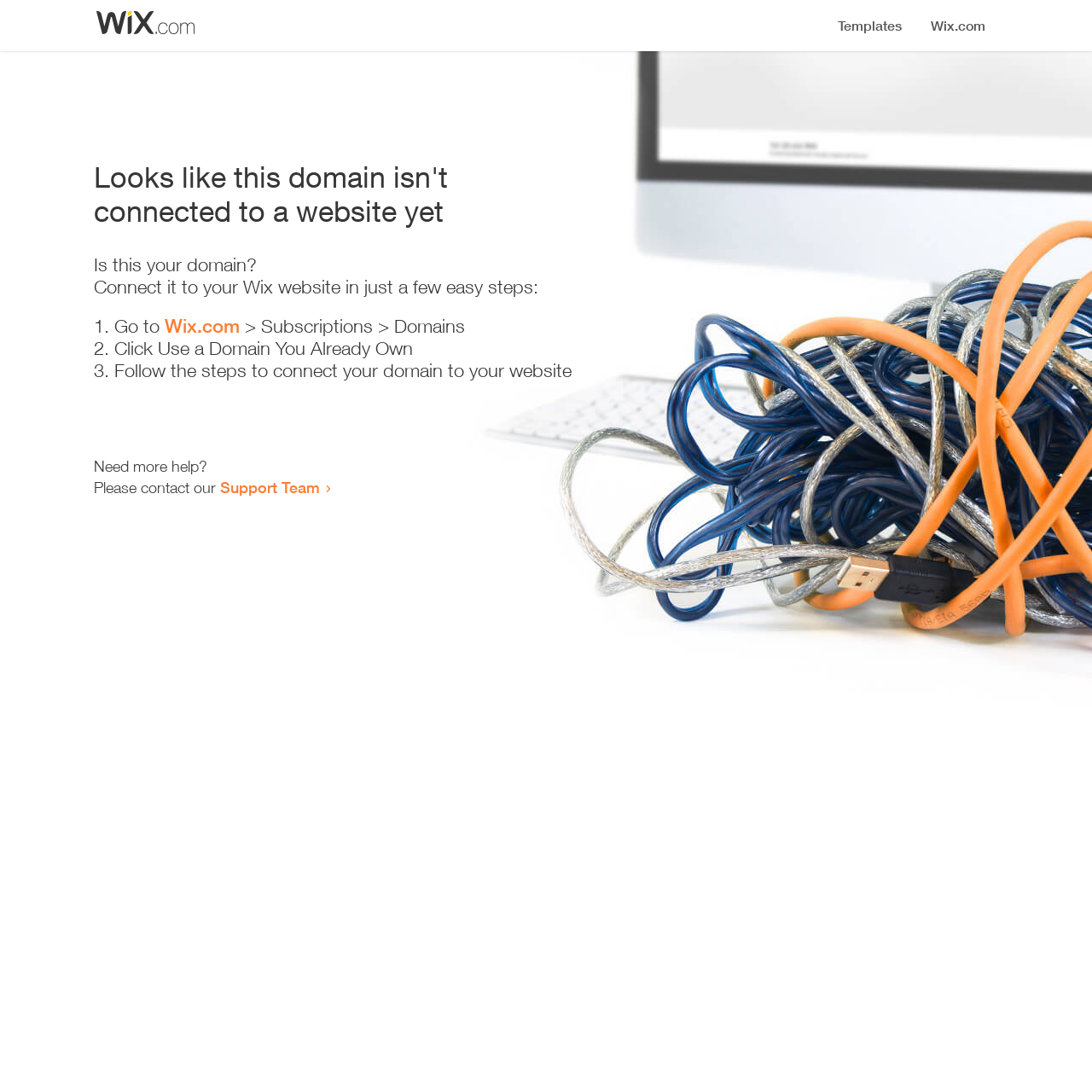Where can I get more help?
Give a one-word or short-phrase answer derived from the screenshot.

Support Team